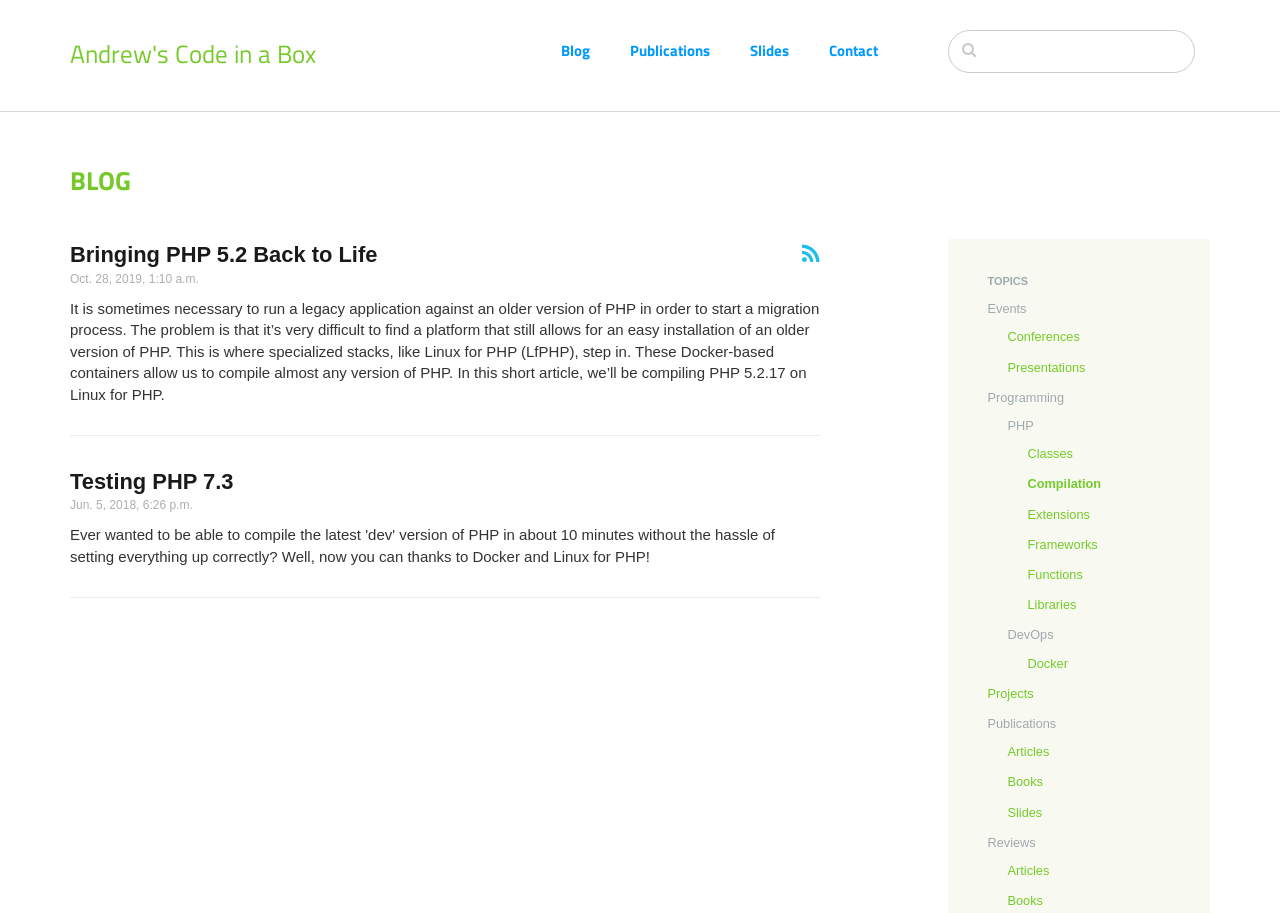Determine the coordinates of the bounding box for the clickable area needed to execute this instruction: "Read more about International Women’s Day".

None